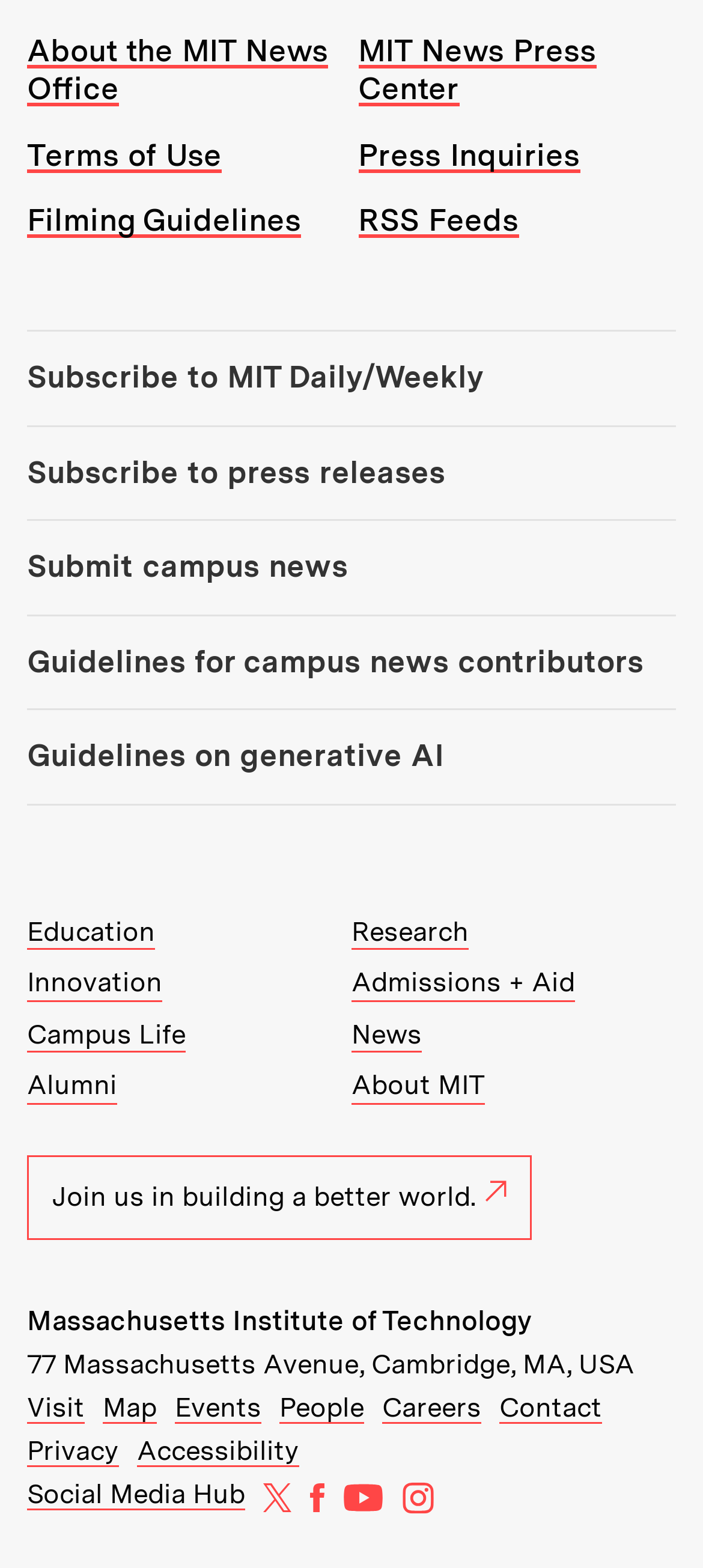What is the purpose of the 'Submit campus news' link? Examine the screenshot and reply using just one word or a brief phrase.

To submit news